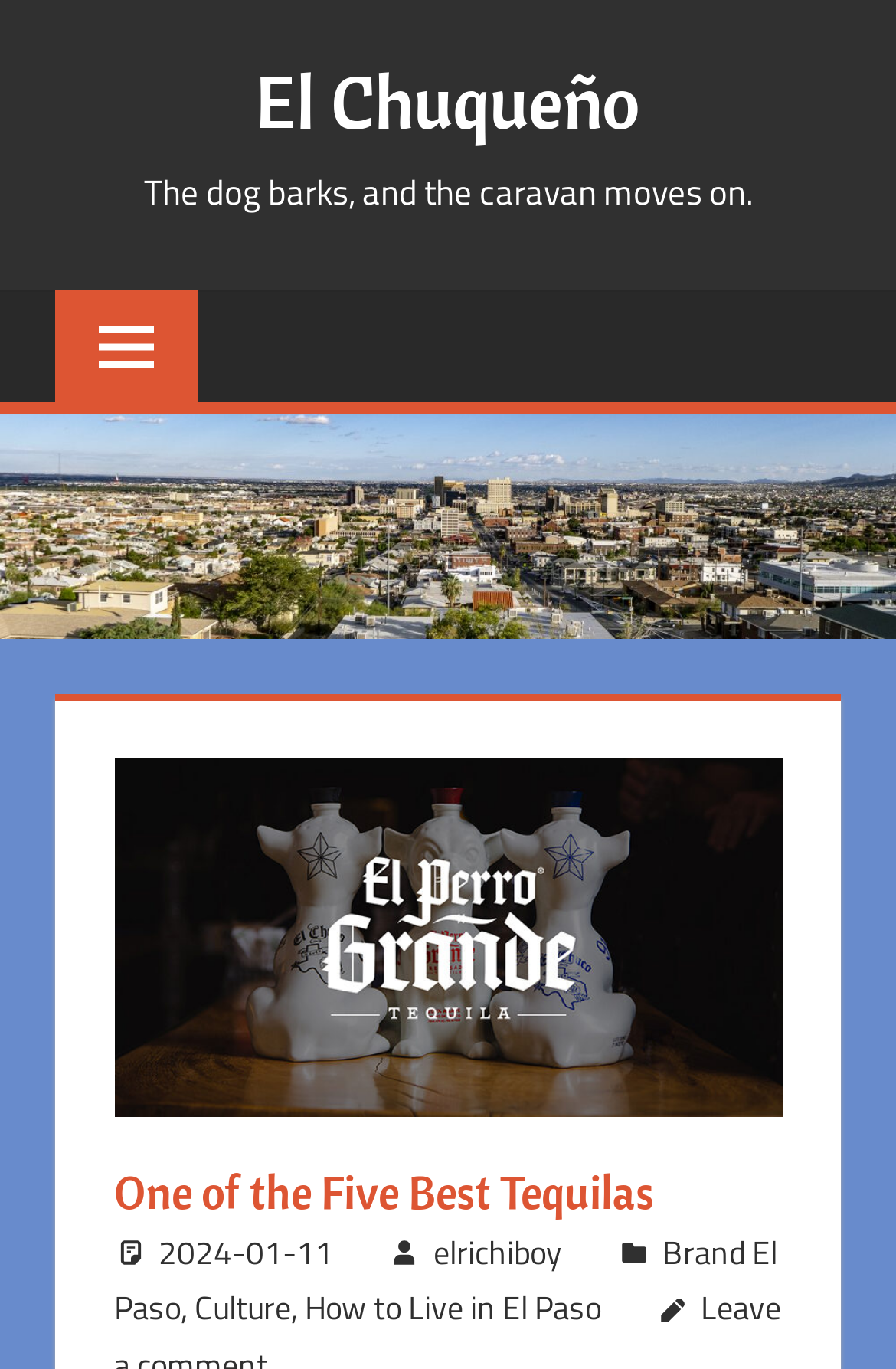What is the author of the article?
Carefully analyze the image and provide a detailed answer to the question.

The author of the article can be found in the link element with the text 'elrichiboy' which is located below the heading 'One of the Five Best Tequilas'.